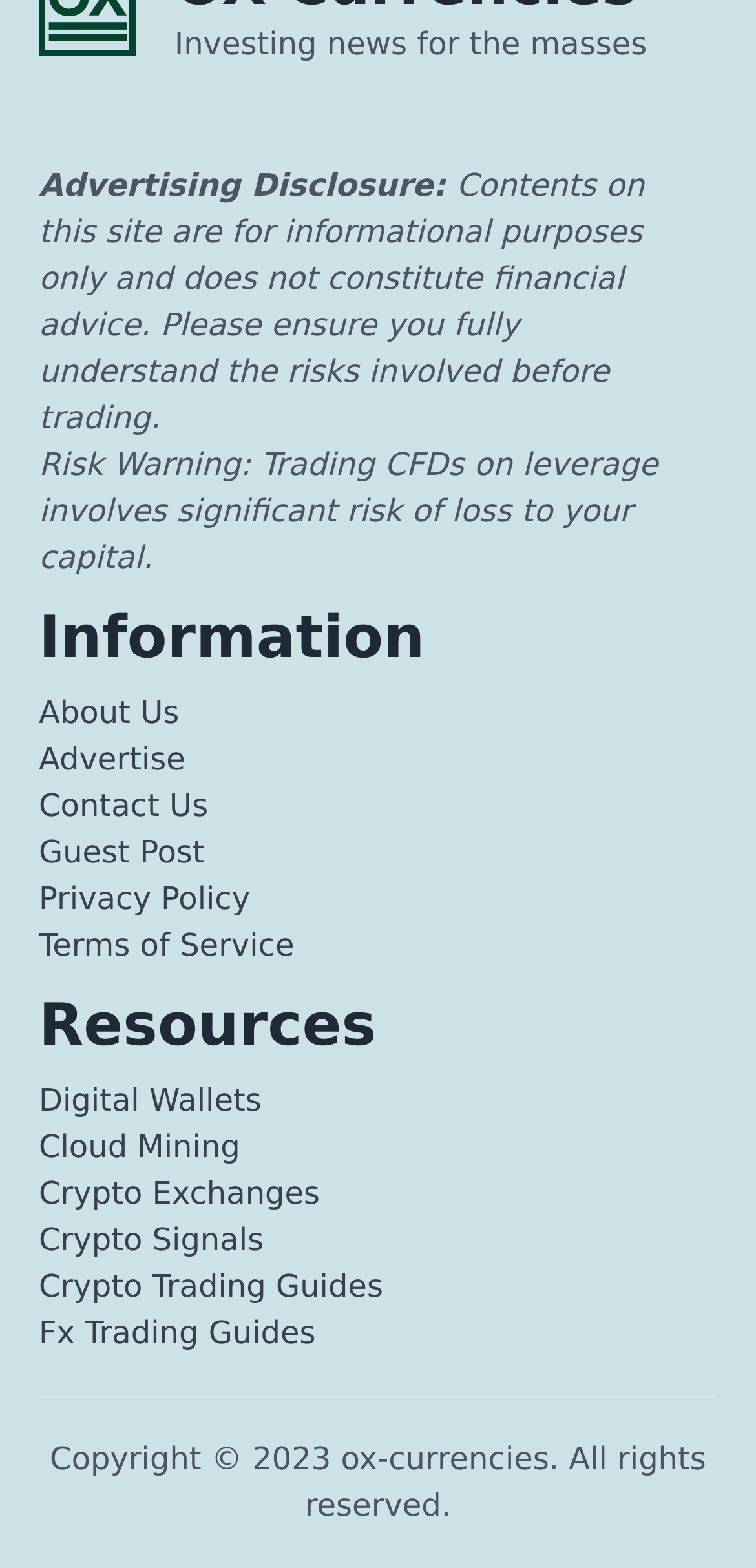What is the copyright year of the website?
Using the image provided, answer with just one word or phrase.

2023